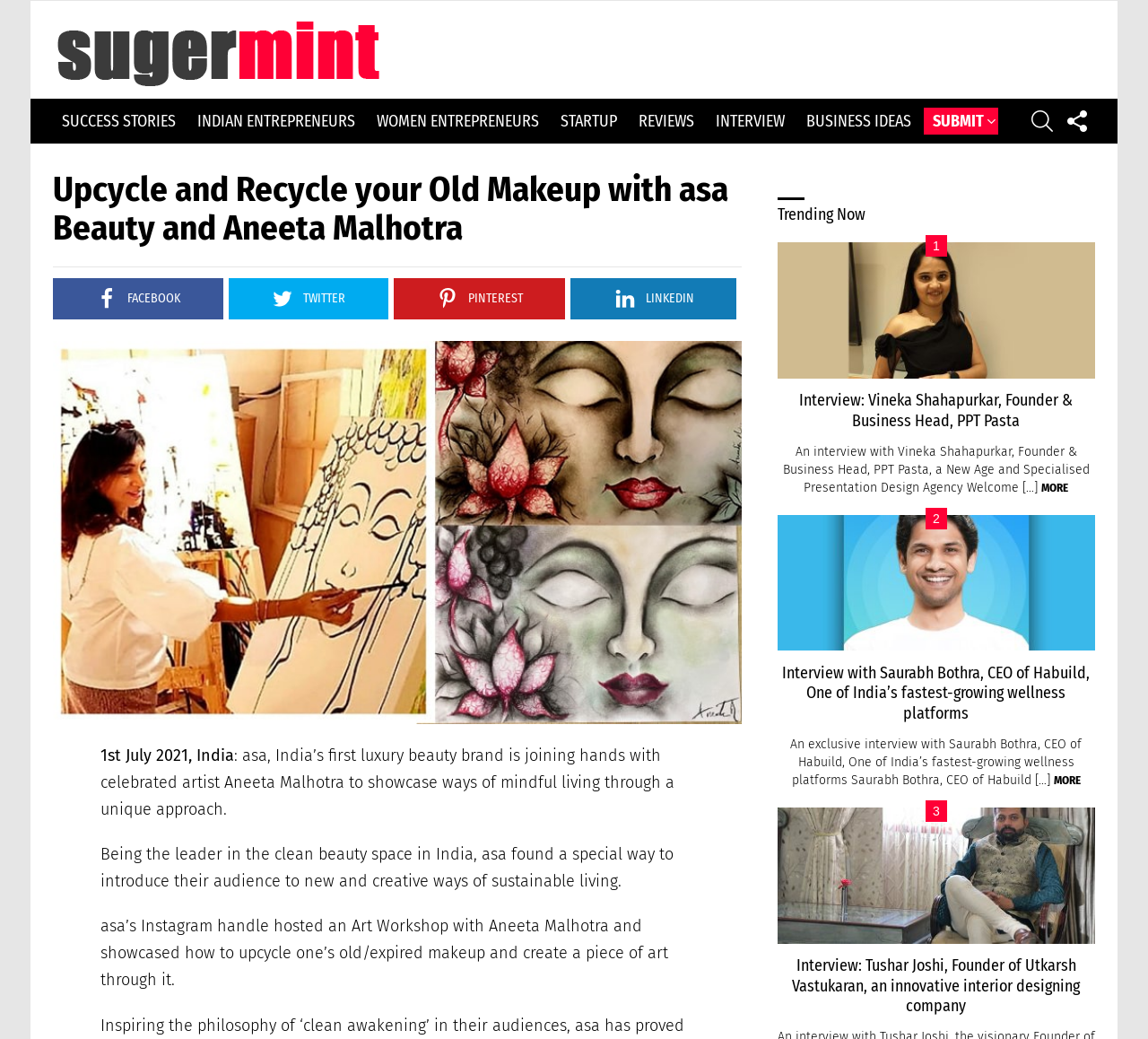How many social media links are present in the top-right corner?
Please provide a single word or phrase based on the screenshot.

4